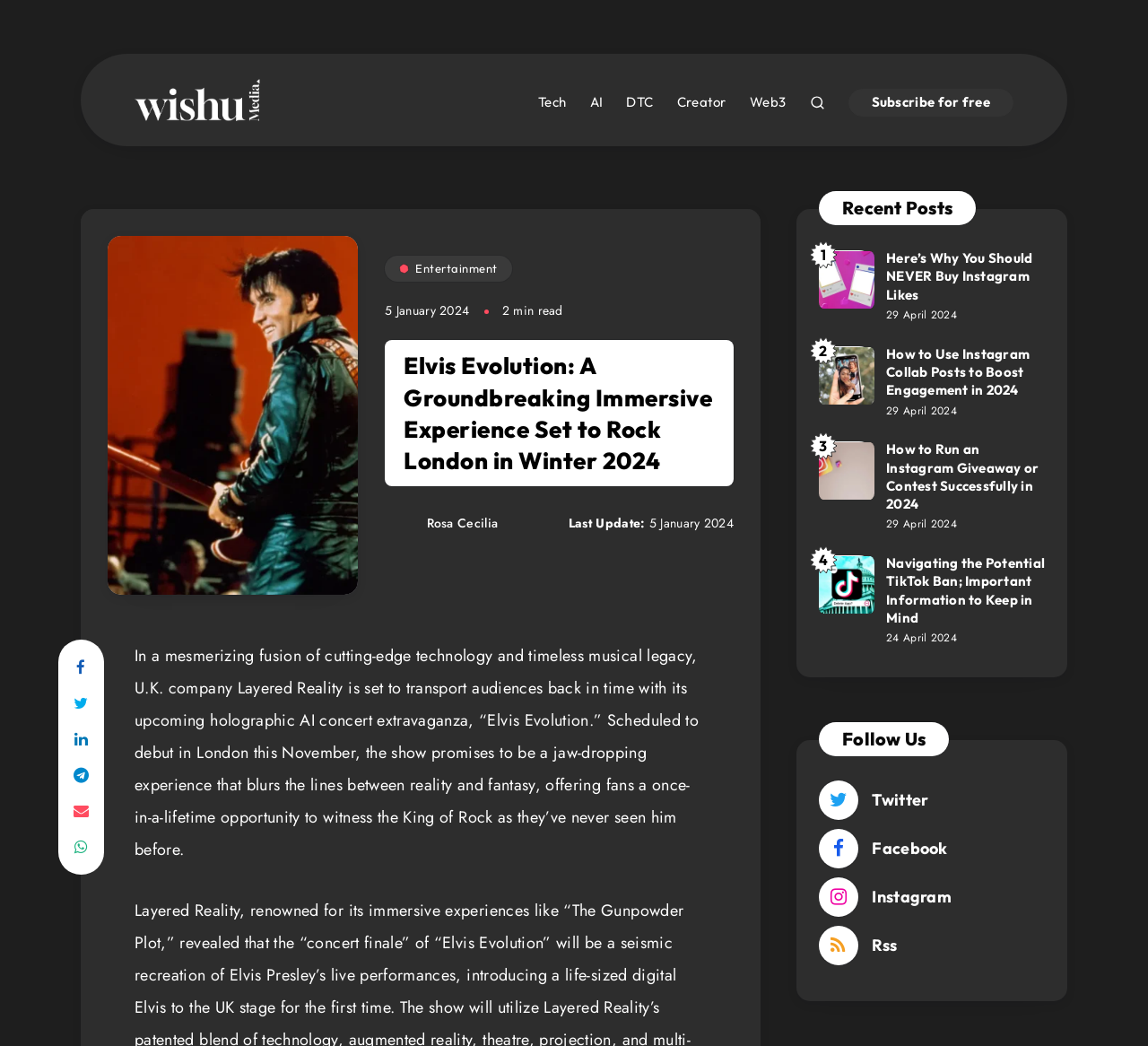Please locate the bounding box coordinates of the region I need to click to follow this instruction: "Click on the 'Tech' link".

[0.469, 0.09, 0.493, 0.106]